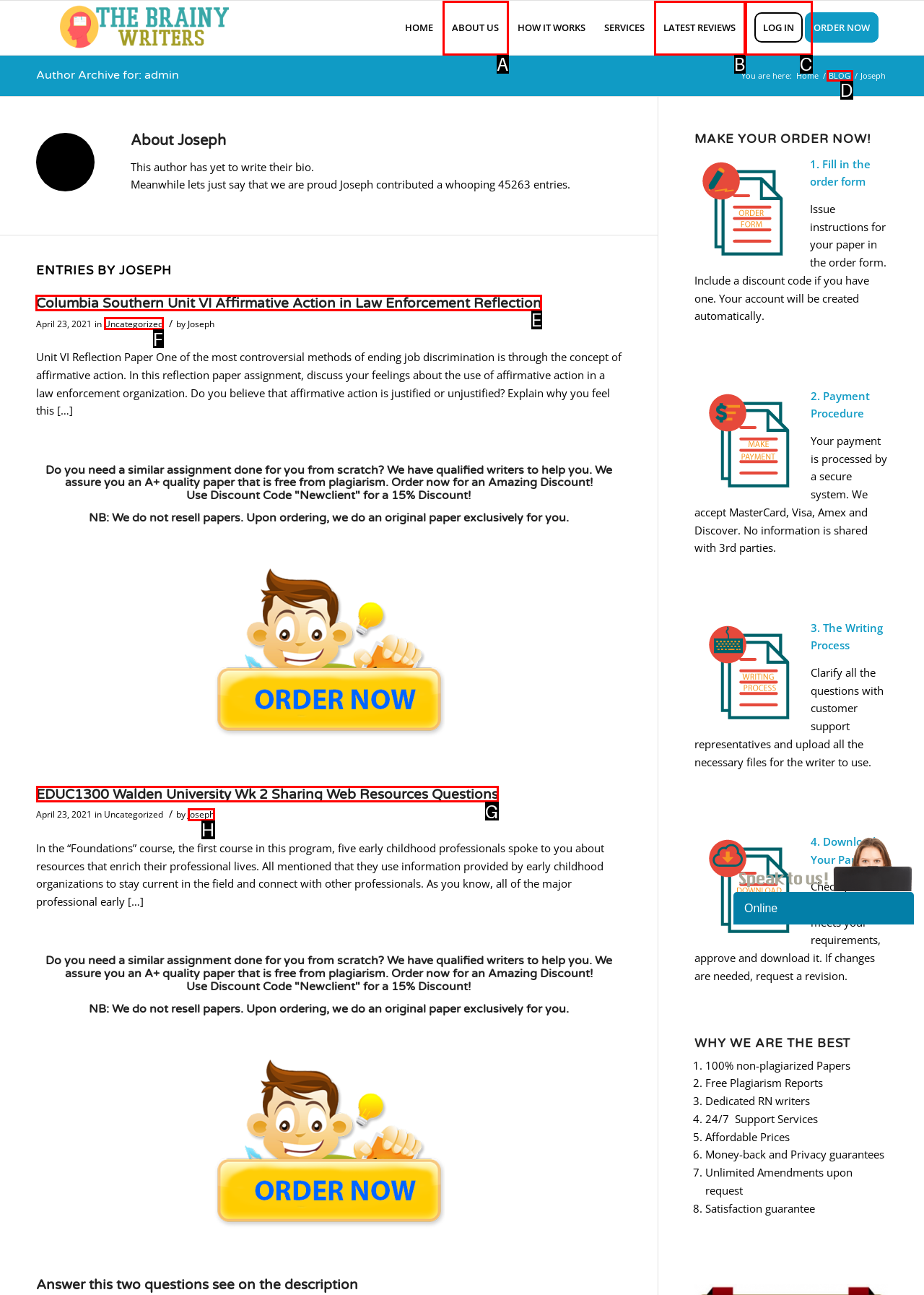Determine the right option to click to perform this task: Read the article 'Columbia Southern Unit VI Affirmative Action in Law Enforcement Reflection'
Answer with the correct letter from the given choices directly.

E